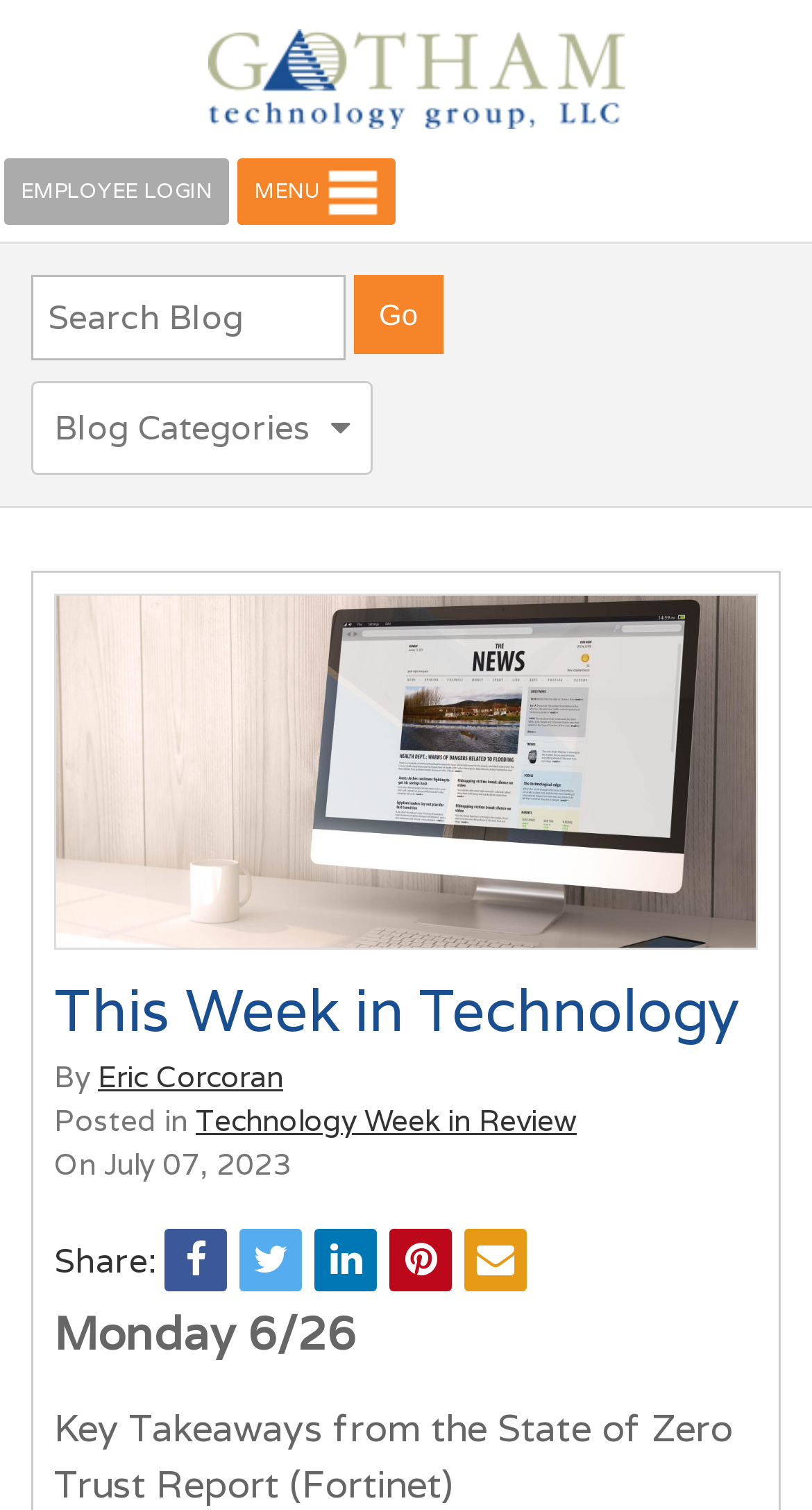What is the purpose of the textbox?
Your answer should be a single word or phrase derived from the screenshot.

Search Blog